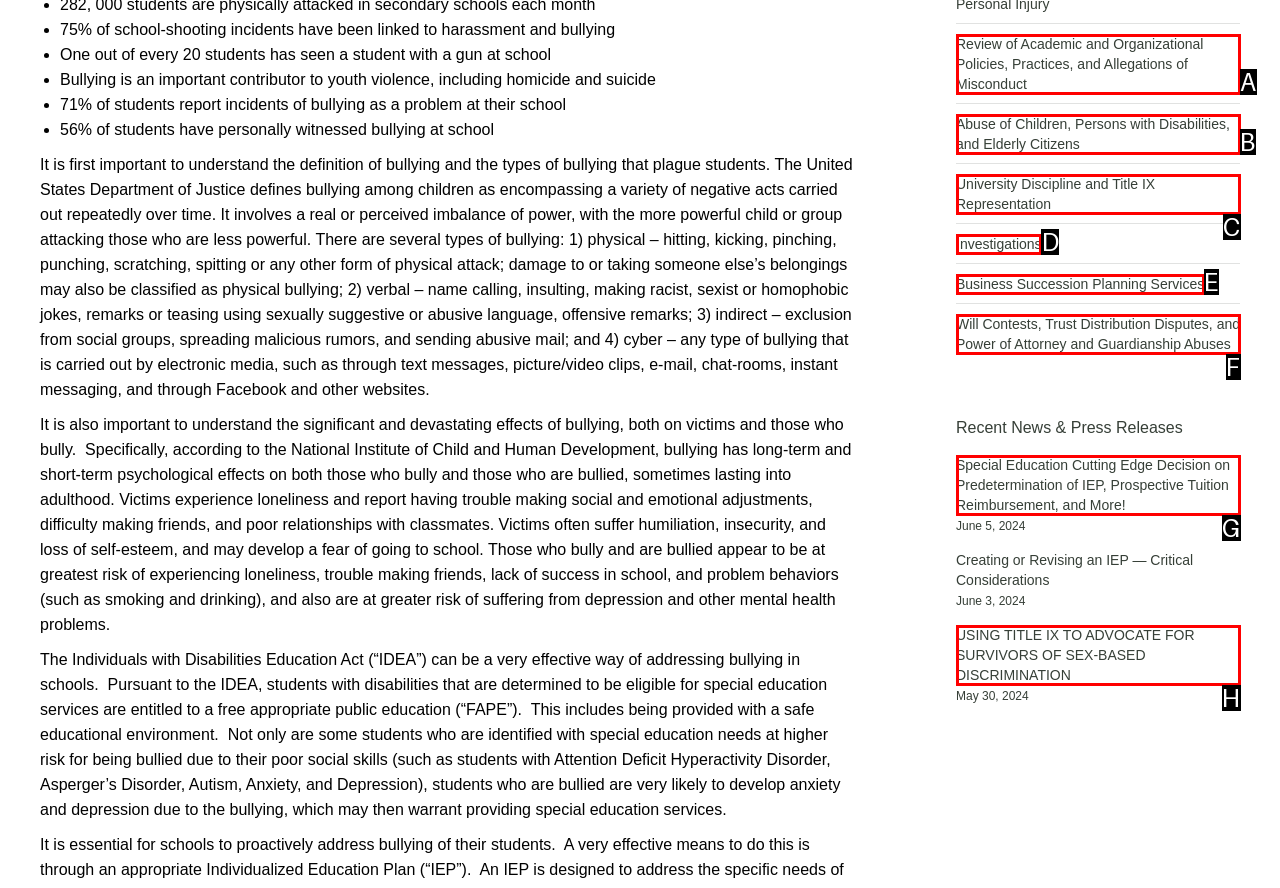Choose the HTML element that aligns with the description: Business Succession Planning Services. Indicate your choice by stating the letter.

E